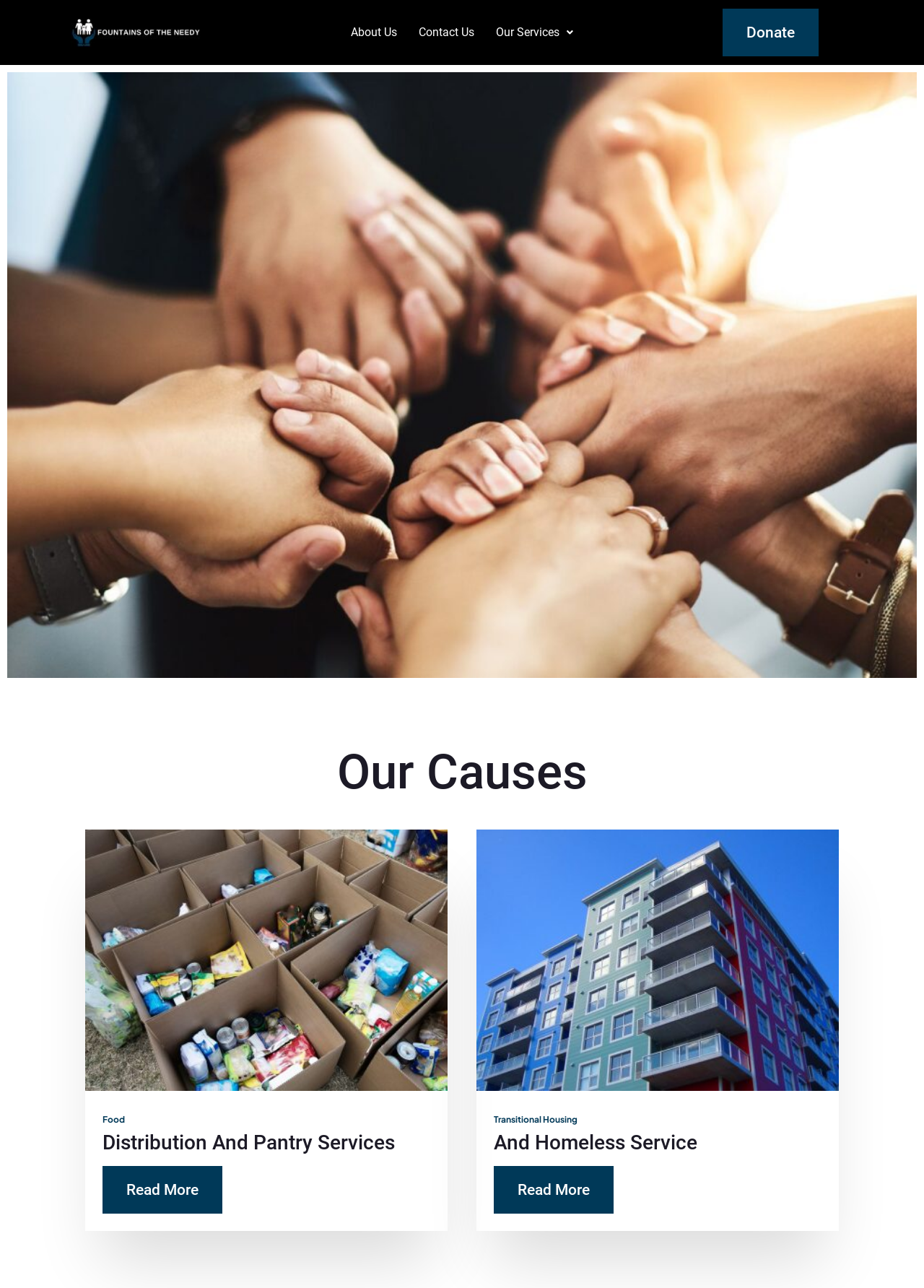Give a one-word or short-phrase answer to the following question: 
What are the services provided by Fountain of the Needy?

Food, Housing, Youth Education, Violence Victims